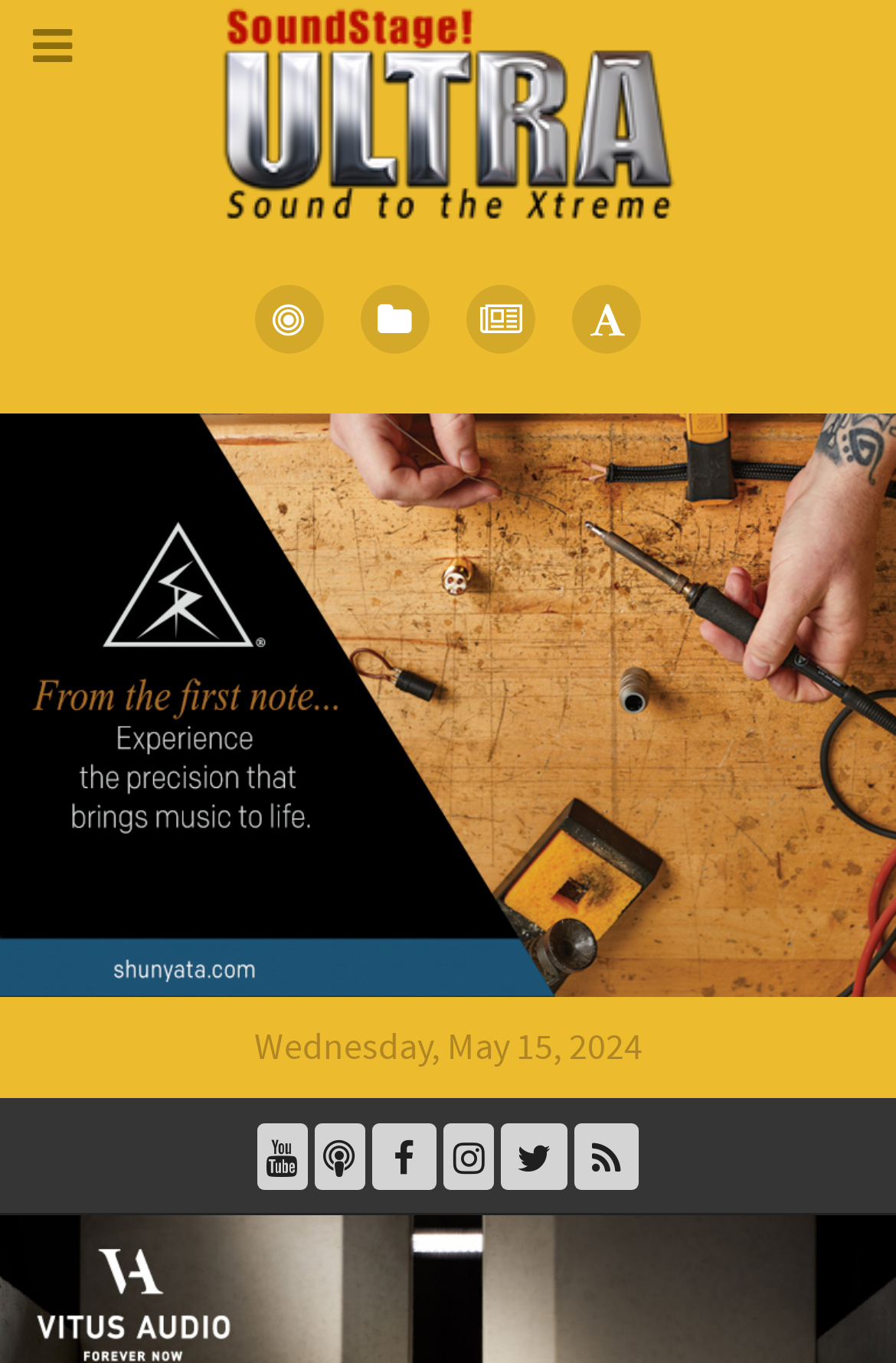What is the name of the website linked at the top?
Using the image, elaborate on the answer with as much detail as possible.

I found the name of the website linked at the top by looking at the link element with the text 'SoundStage! Ultra | SoundStageUltra.com'.